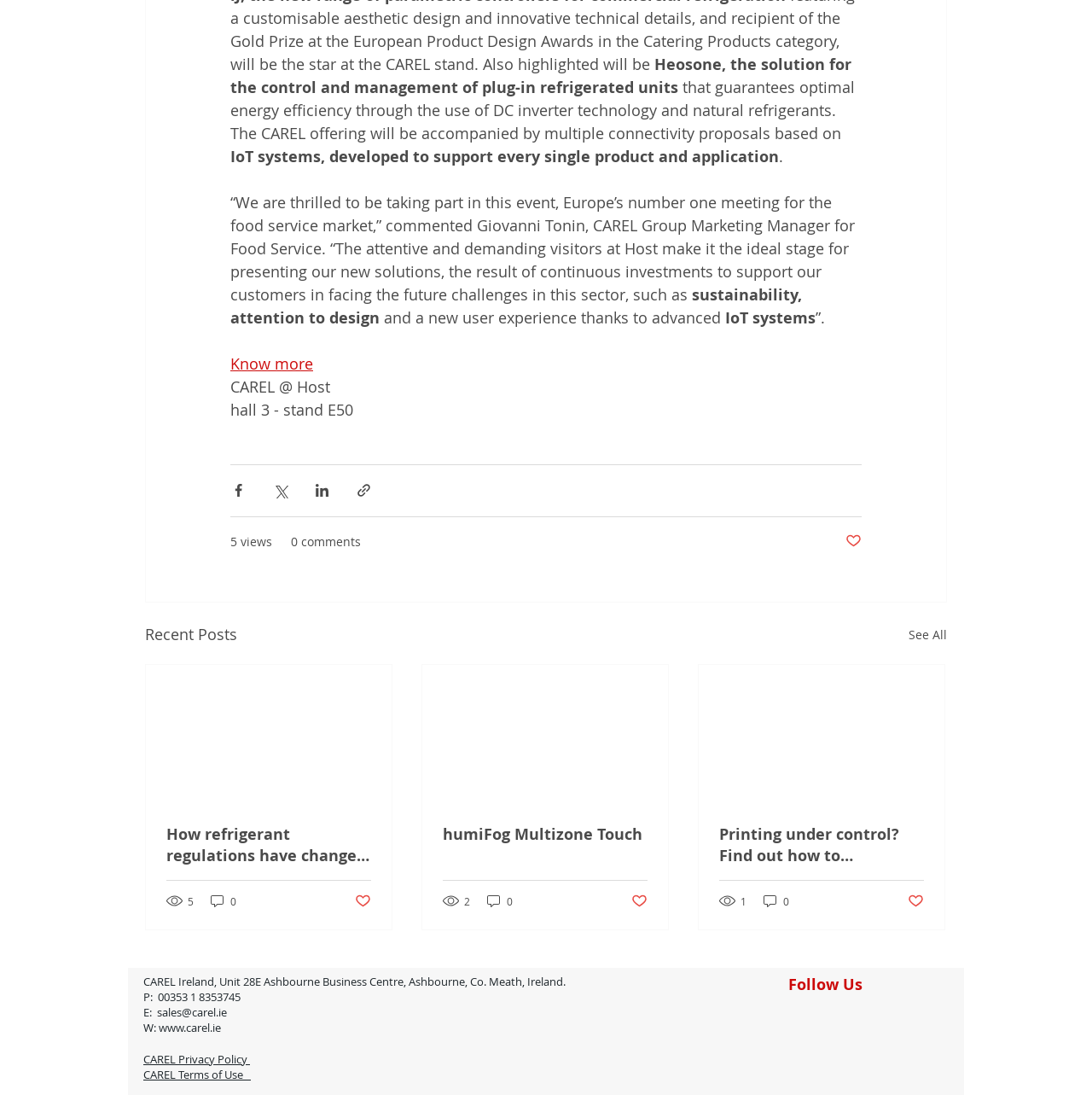Give a short answer using one word or phrase for the question:
What is the event mentioned in the webpage?

Host